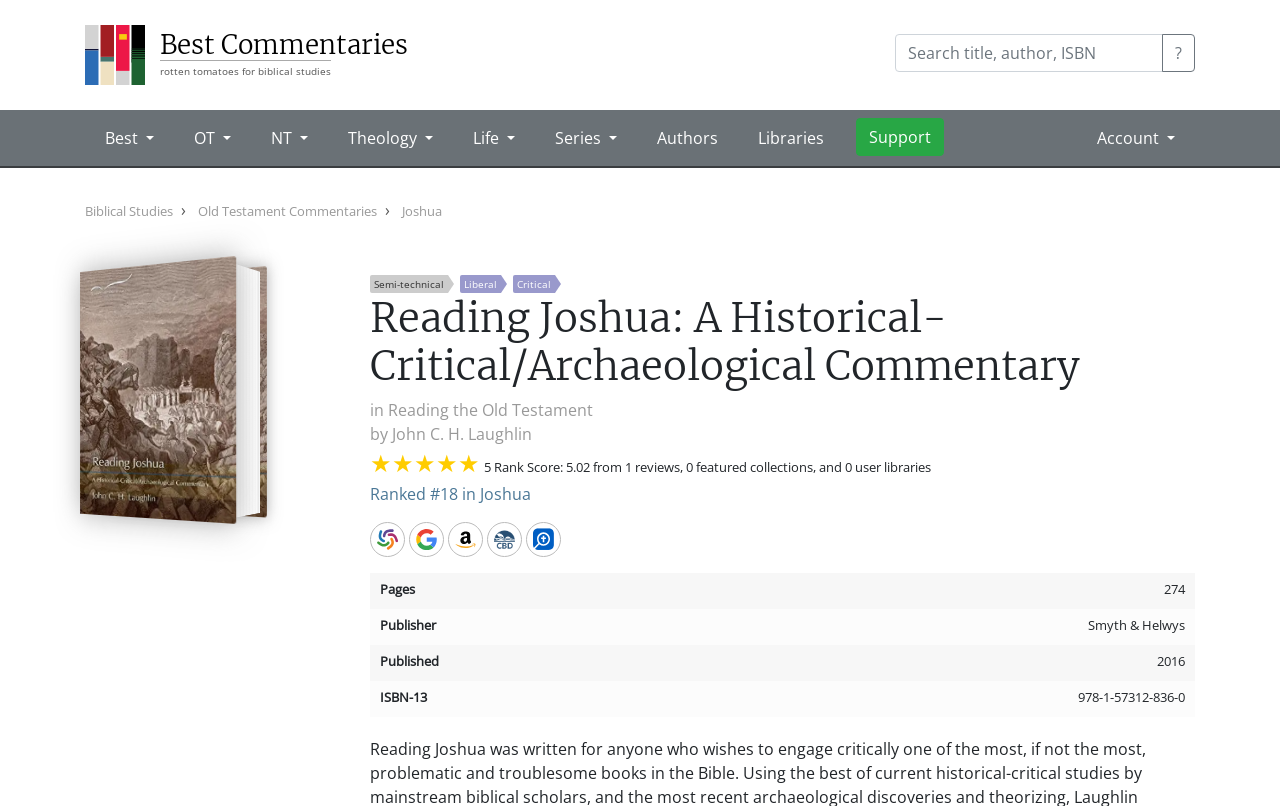Identify the bounding box coordinates of the HTML element based on this description: "Logos Bible Software".

[0.411, 0.648, 0.438, 0.691]